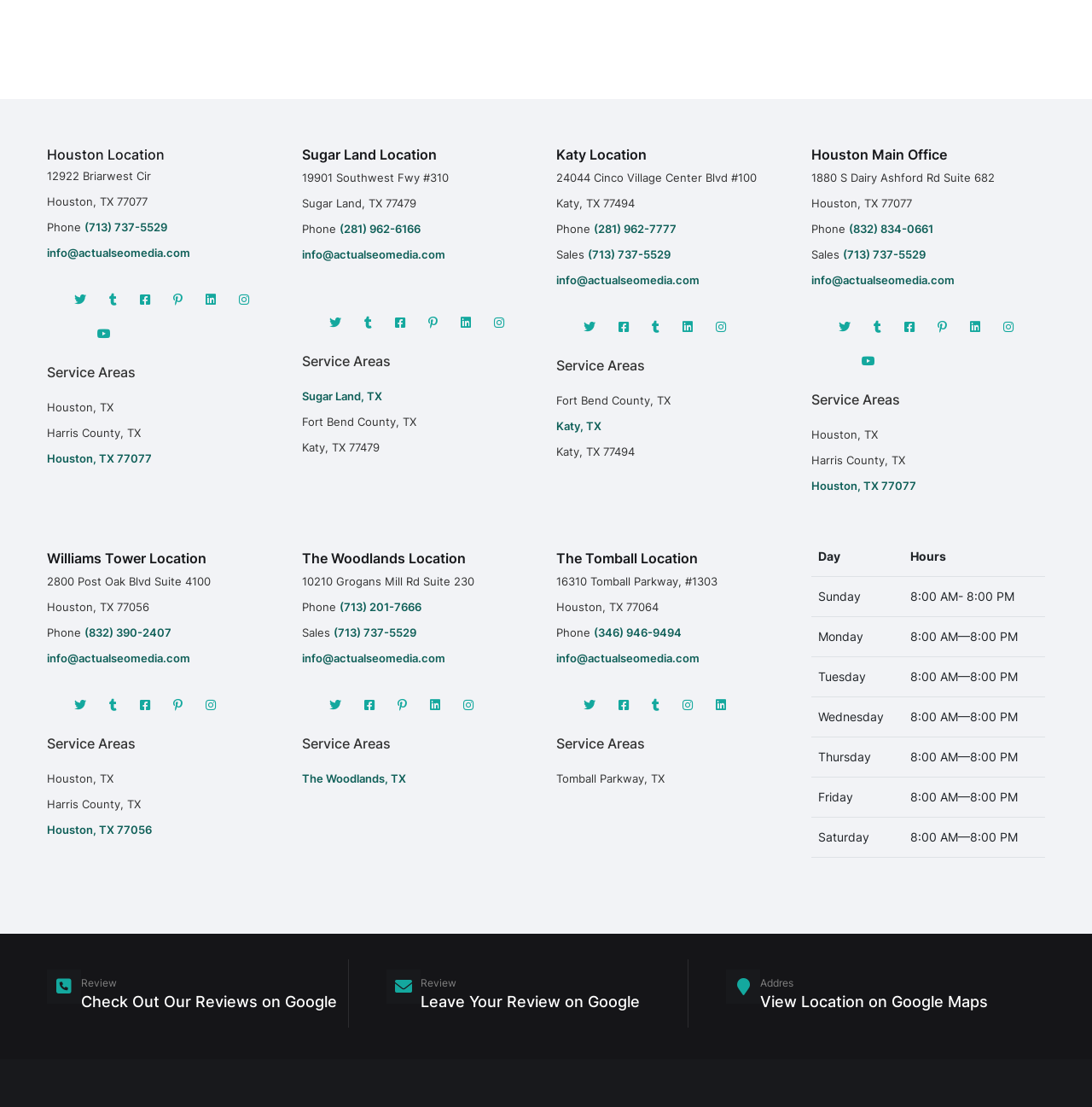Determine the bounding box coordinates of the clickable element necessary to fulfill the instruction: "Check the service areas of Katy Location". Provide the coordinates as four float numbers within the 0 to 1 range, i.e., [left, top, right, bottom].

[0.509, 0.355, 0.614, 0.367]